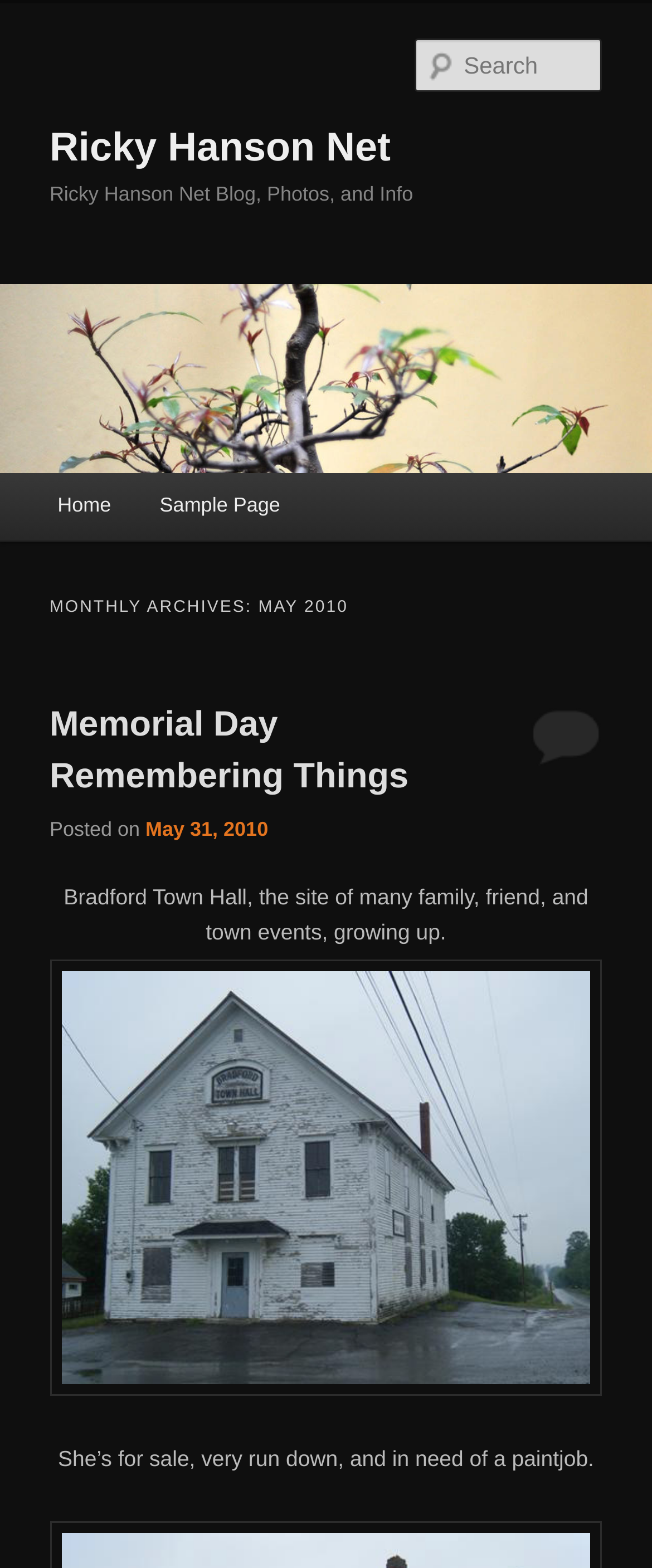What is the title of the latest article? Refer to the image and provide a one-word or short phrase answer.

Memorial Day Remembering Things